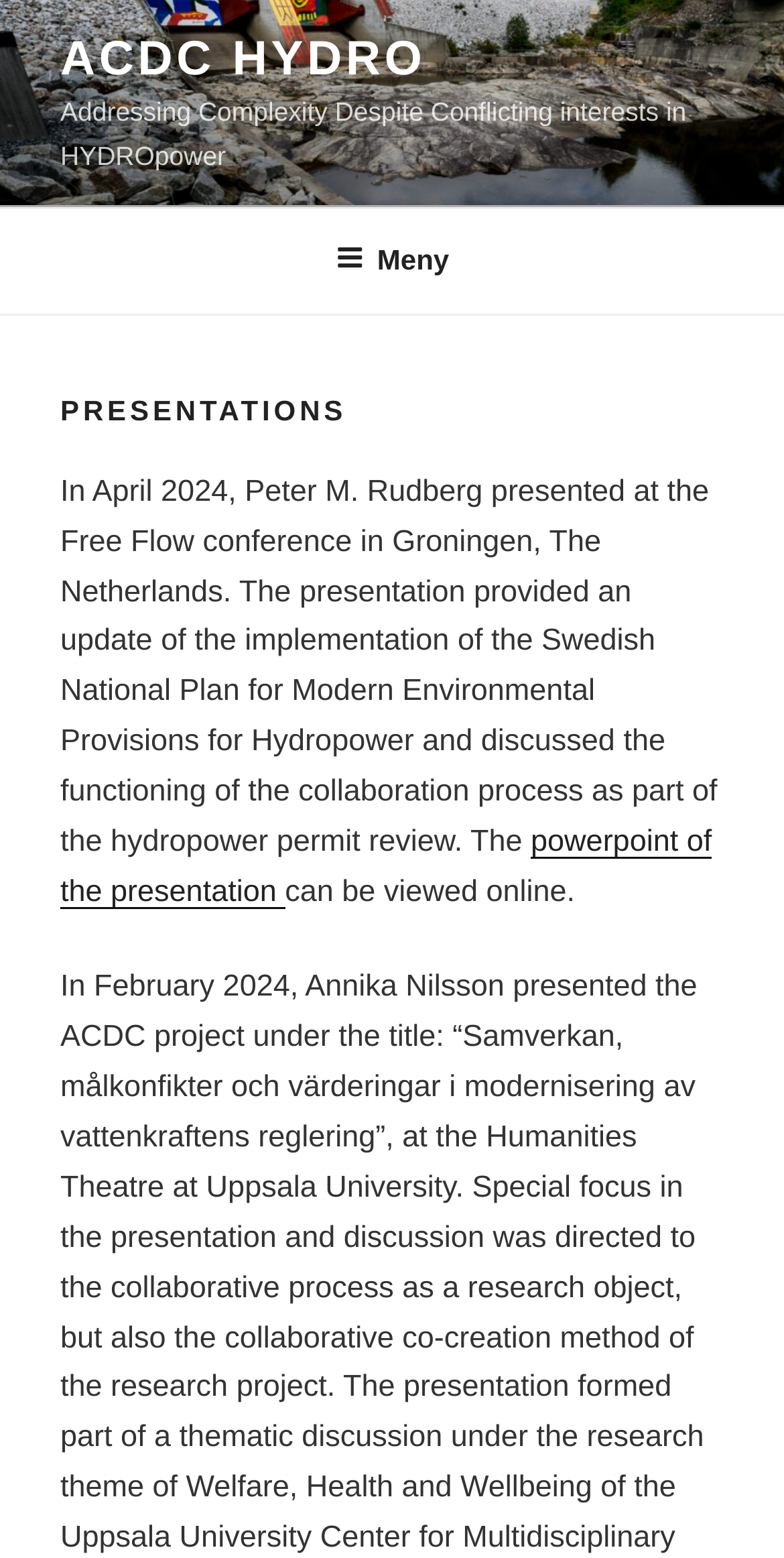Provide an in-depth caption for the webpage.

The webpage is about presentations related to ACDC hydro. At the top left, there is a link to "ACDC HYDRO" and a static text that explains the acronym as "Addressing Complexity Despite Conflicting interests in HYDROpower". 

Below these elements, there is a navigation menu labeled as "Toppmeny" that spans the entire width of the page. Within this menu, there is a button labeled "Meny" that, when expanded, controls the top menu.

Under the navigation menu, there is a header section that takes up most of the page width. This section contains a heading that reads "PRESENTATIONS". 

Below the heading, there is a block of text that describes a presentation given by Peter M. Rudberg at the Free Flow conference in April 2024. The text summarizes the content of the presentation, which includes an update on the implementation of the Swedish National Plan for Modern Environmental Provisions for Hydropower and a discussion on the collaboration process. 

To the right of this text, there is a link to the PowerPoint of the presentation. The text "can be viewed online" is placed to the right of the link.